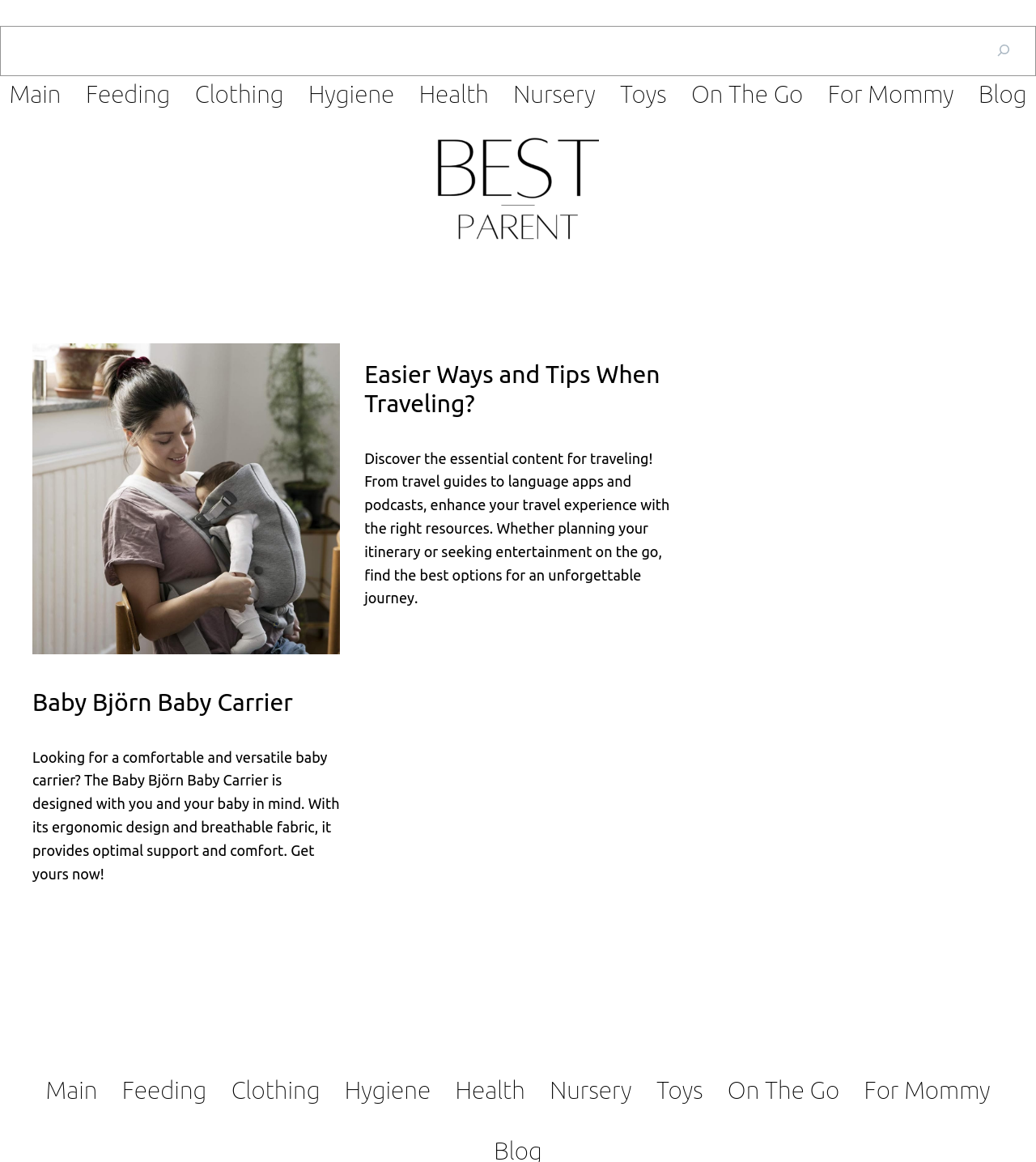Provide a short answer using a single word or phrase for the following question: 
How many categories are in the main menu?

12